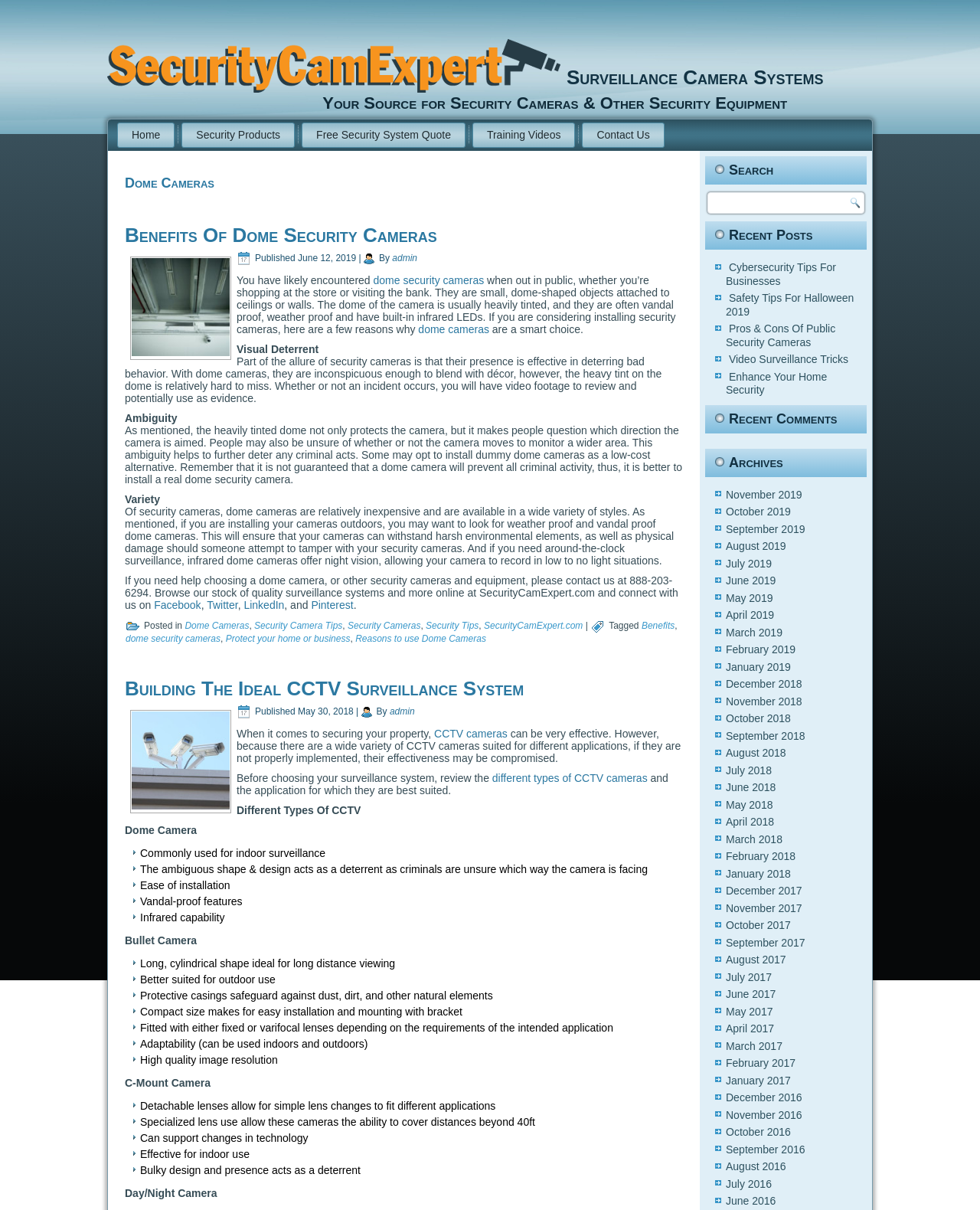Identify the main heading from the webpage and provide its text content.

Benefits Of Dome Security Cameras